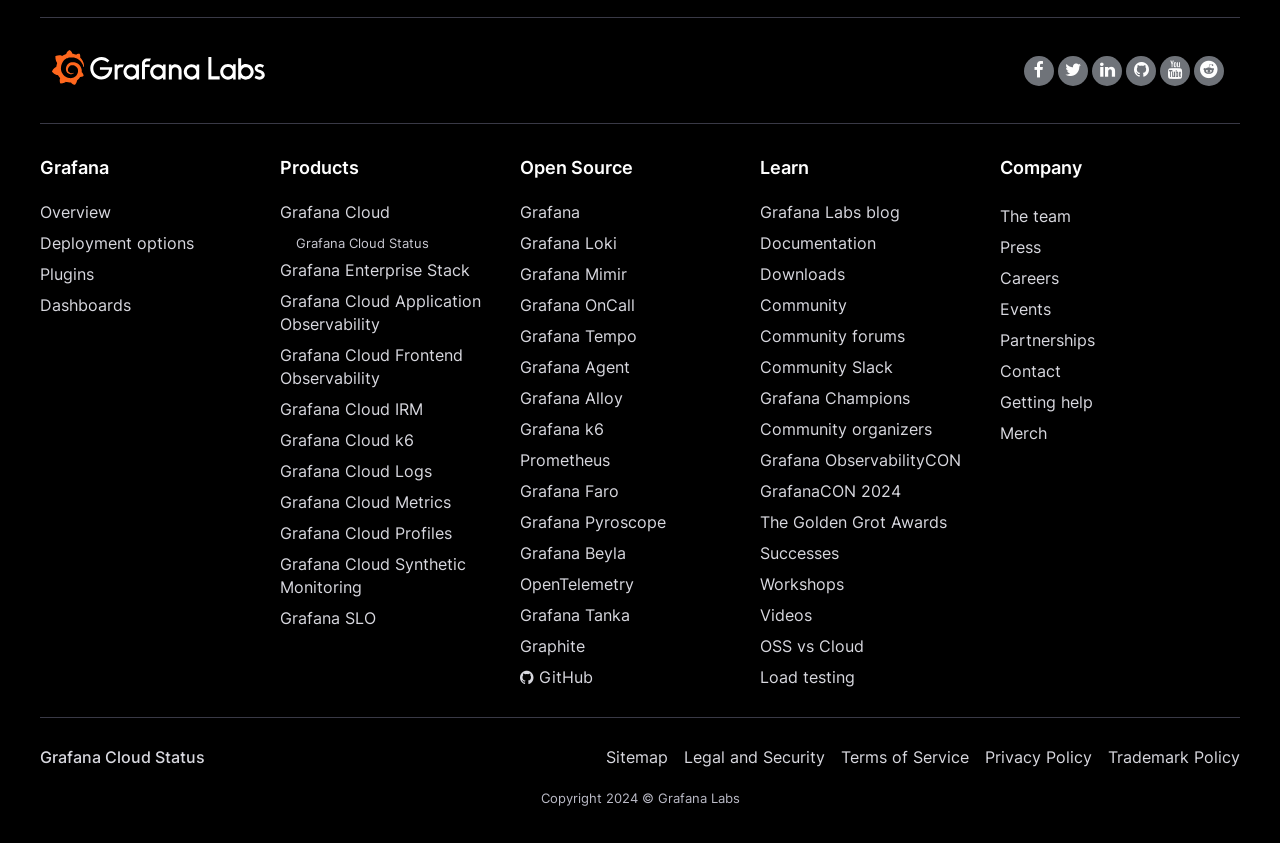Locate the bounding box coordinates of the element you need to click to accomplish the task described by this instruction: "Click to view replies".

None